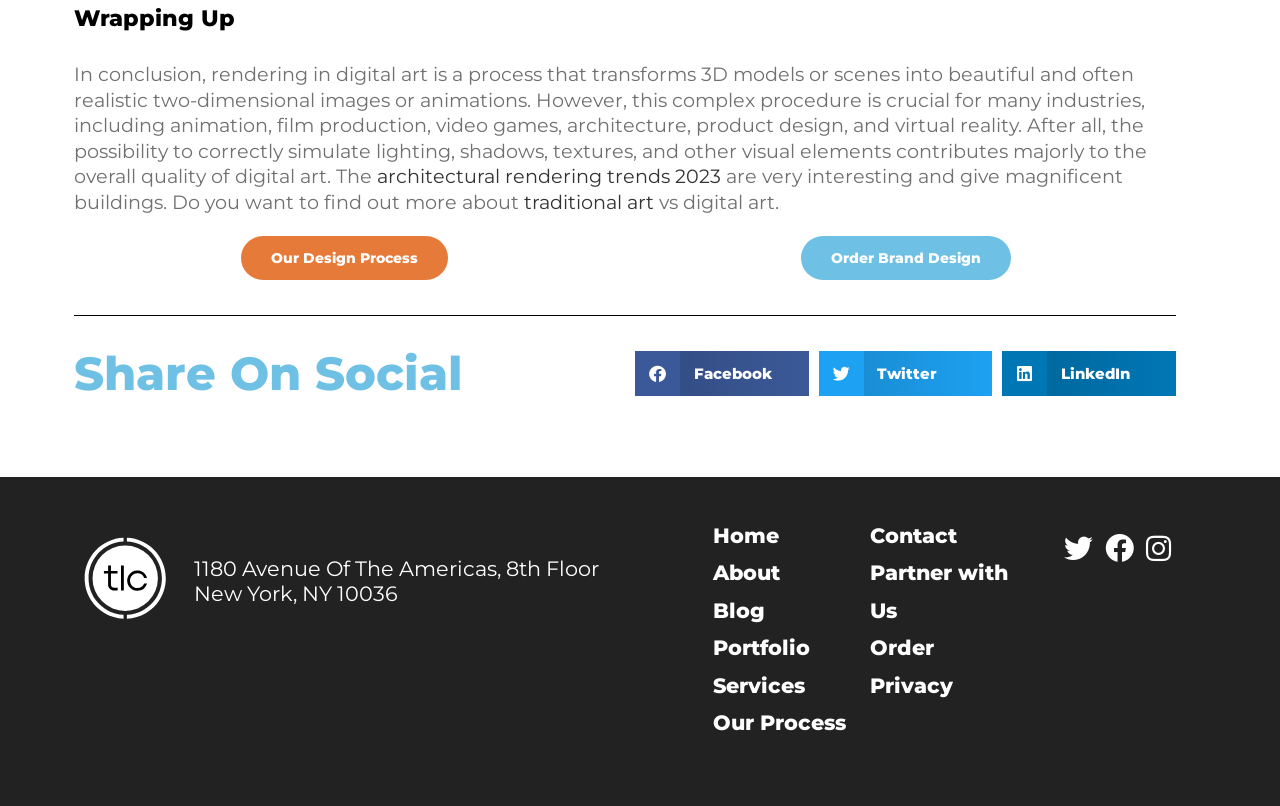Identify the bounding box coordinates of the section that should be clicked to achieve the task described: "Go to the 'Home' page".

[0.557, 0.641, 0.68, 0.688]